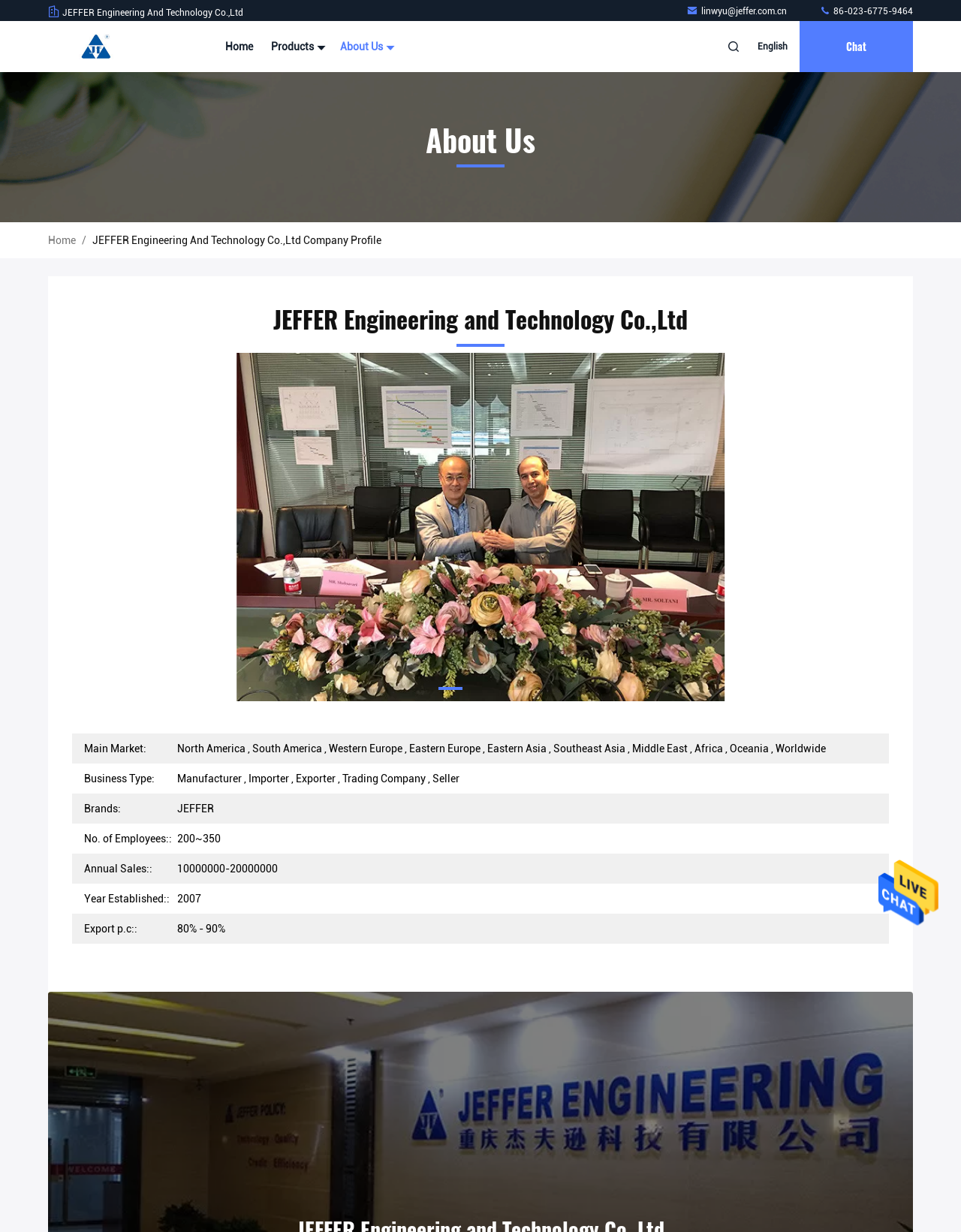How many employees does the company have?
Using the screenshot, give a one-word or short phrase answer.

200~350